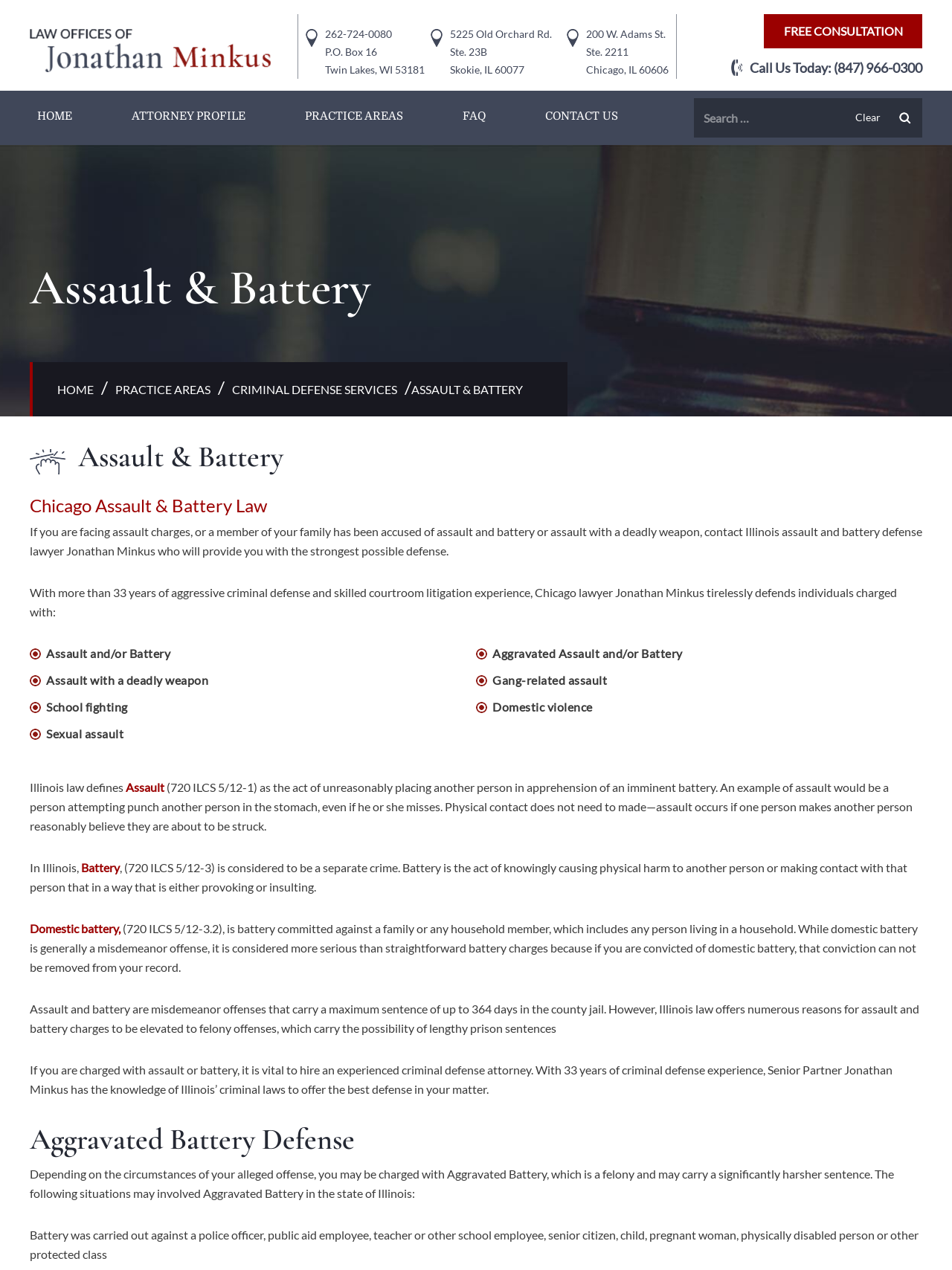Using details from the image, please answer the following question comprehensively:
How many years of experience does Senior Partner Jonathan Minkus have in criminal defense?

The webpage states that Senior Partner Jonathan Minkus has more than 33 years of aggressive criminal defense and skilled courtroom litigation experience.